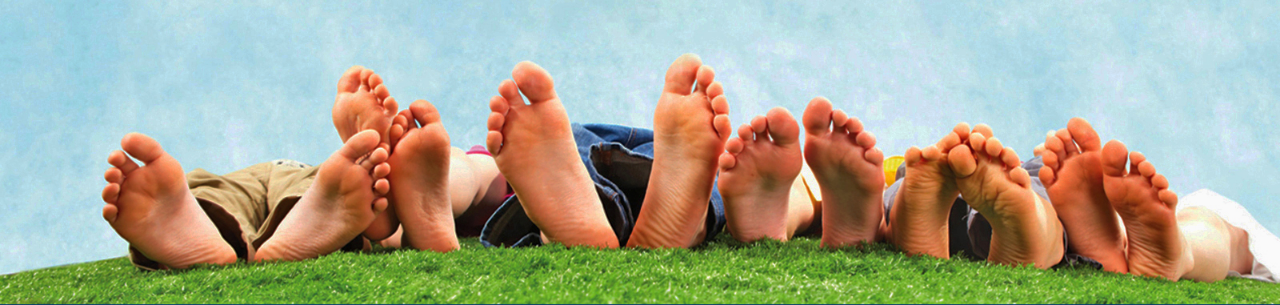With reference to the image, please provide a detailed answer to the following question: What is the age range of the people in the image?

The caption states that the feet appear to belong to people of different ages, indicating a diverse age range. This is evident from the varying skin tones and sizes of the feet.